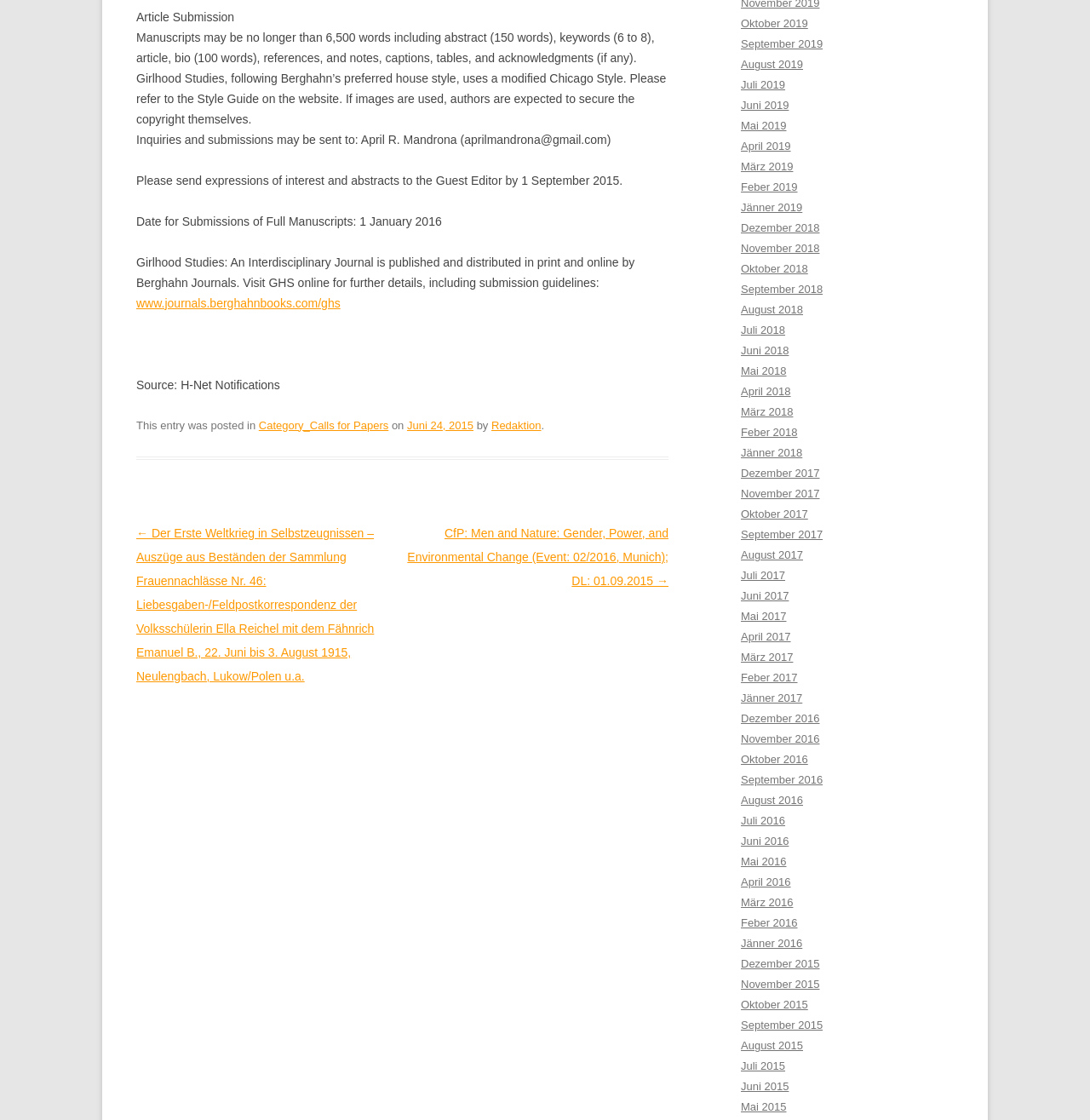What is the category of the current post?
Give a comprehensive and detailed explanation for the question.

The webpage indicates that the current post is categorized under 'Calls for Papers', as shown in the footer section of the webpage.